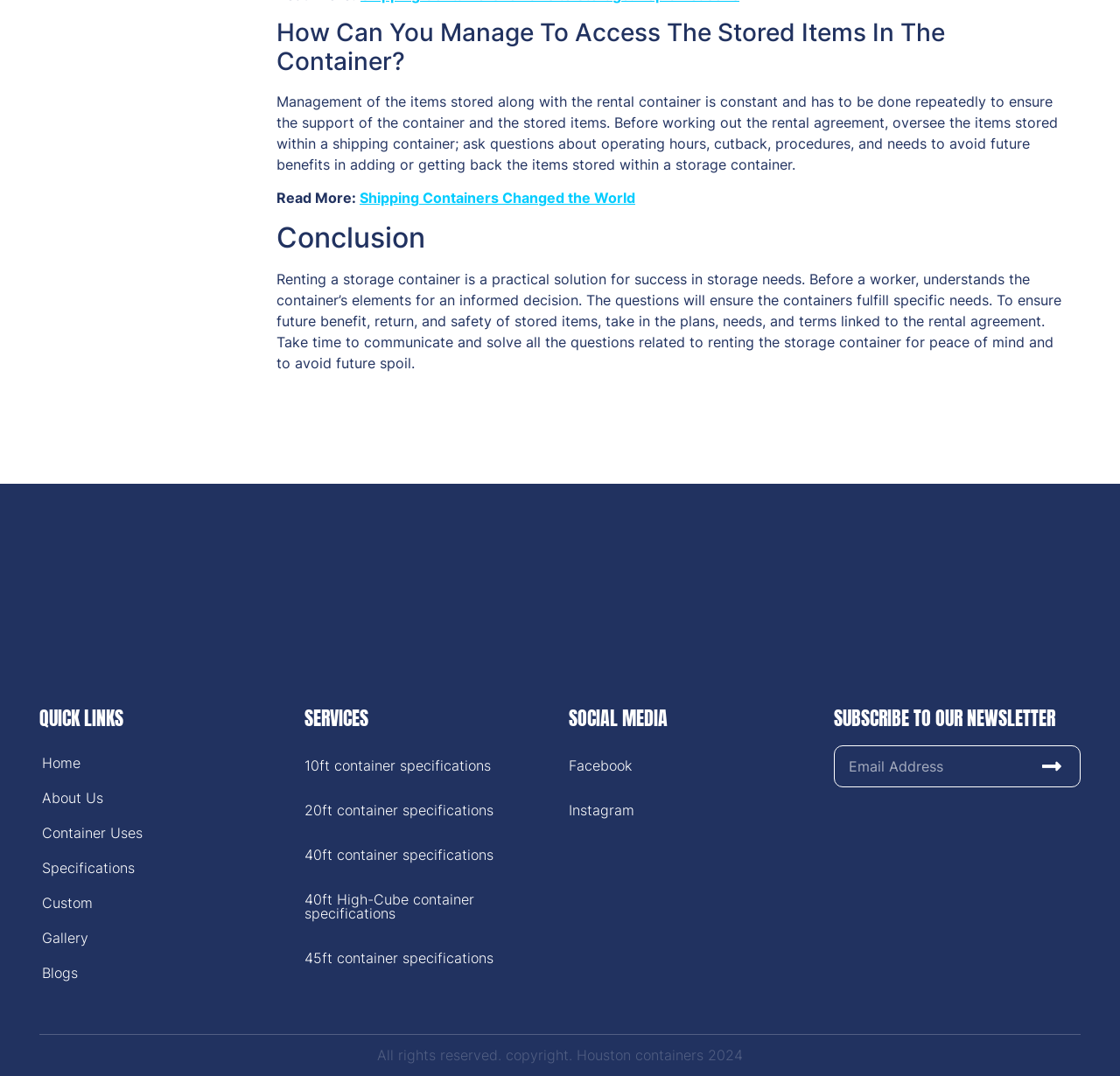Using the information in the image, could you please answer the following question in detail:
What is the color of the background of the 'House of Content' link?

The color of the background of the 'House of Content' link can be determined by looking at the OCR text of the element, which describes it as 'A green background with the words house of content written in white'.